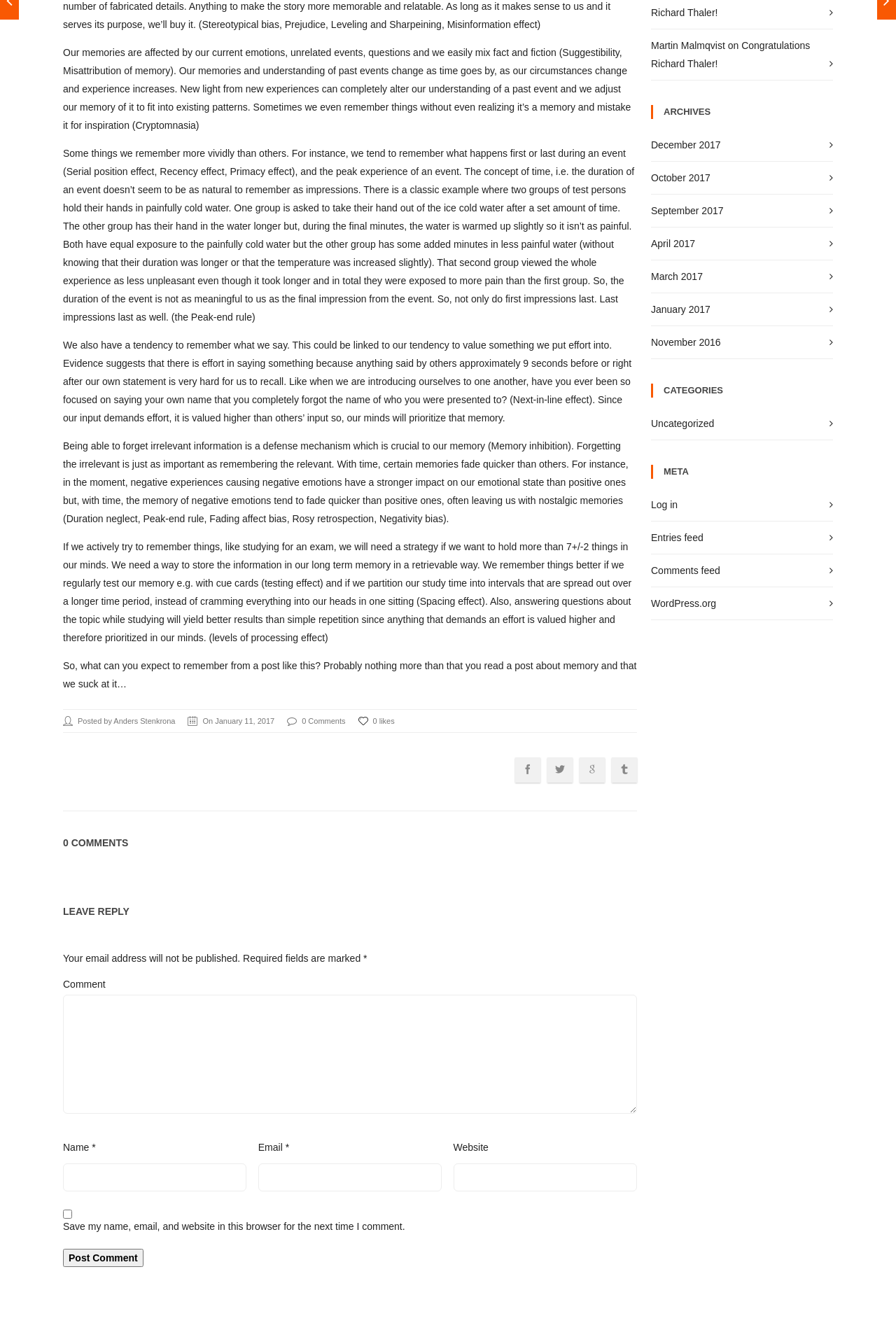Please provide the bounding box coordinates in the format (top-left x, top-left y, bottom-right x, bottom-right y). Remember, all values are floating point numbers between 0 and 1. What is the bounding box coordinate of the region described as: parent_node: Website name="url"

[0.506, 0.87, 0.711, 0.891]